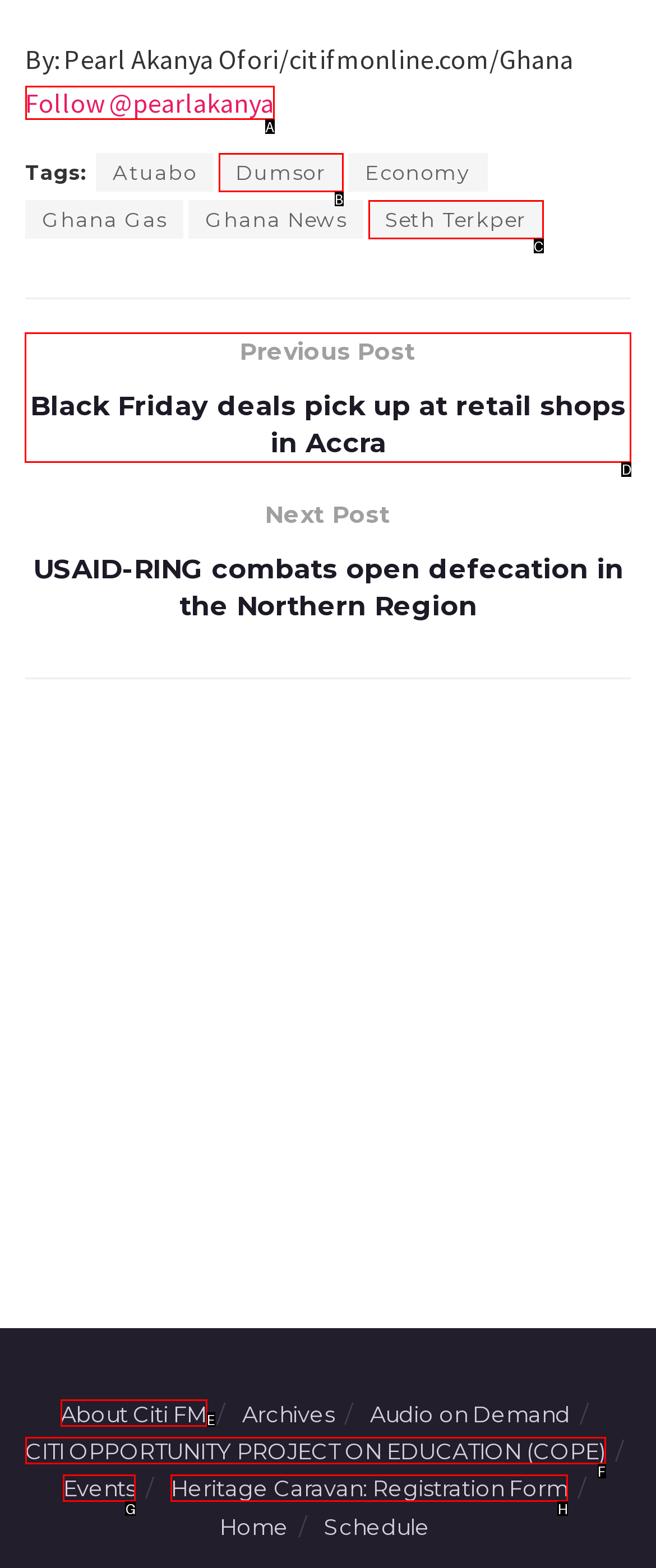From the given choices, which option should you click to complete this task: Read about Black Friday deals in Accra? Answer with the letter of the correct option.

D